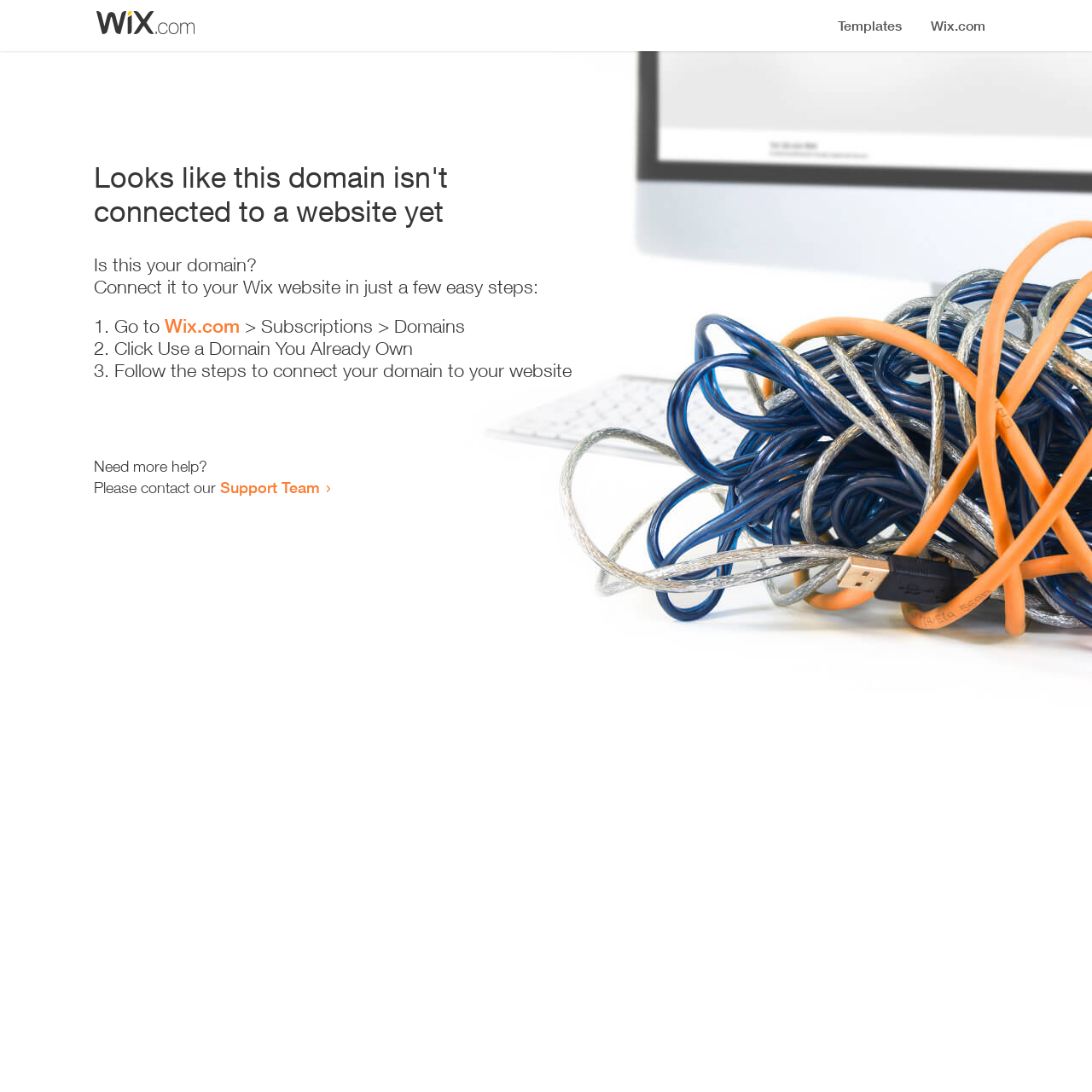Where can I get more help? Please answer the question using a single word or phrase based on the image.

Support Team